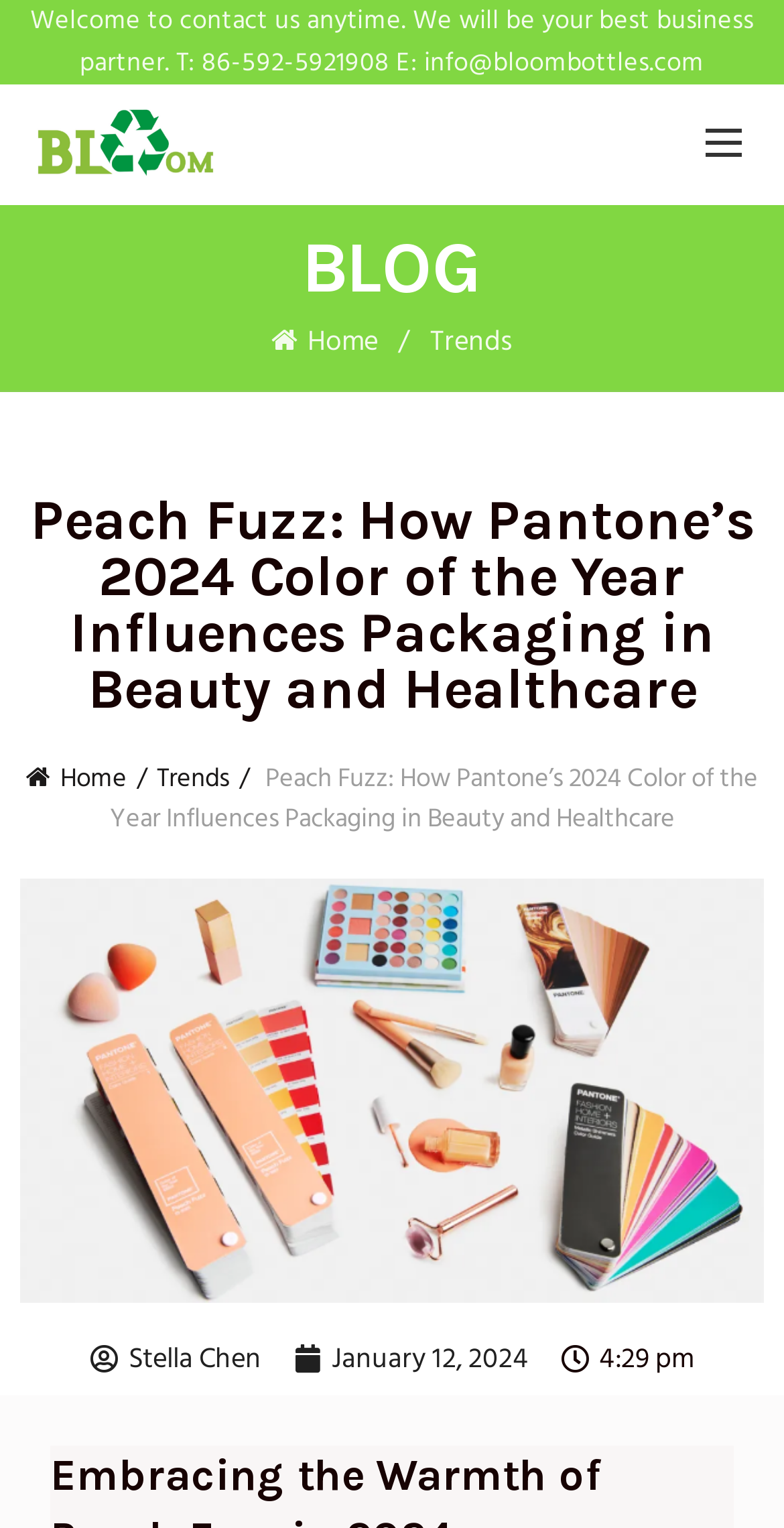What is the time of the latest article?
Based on the image, give a one-word or short phrase answer.

4:29 pm